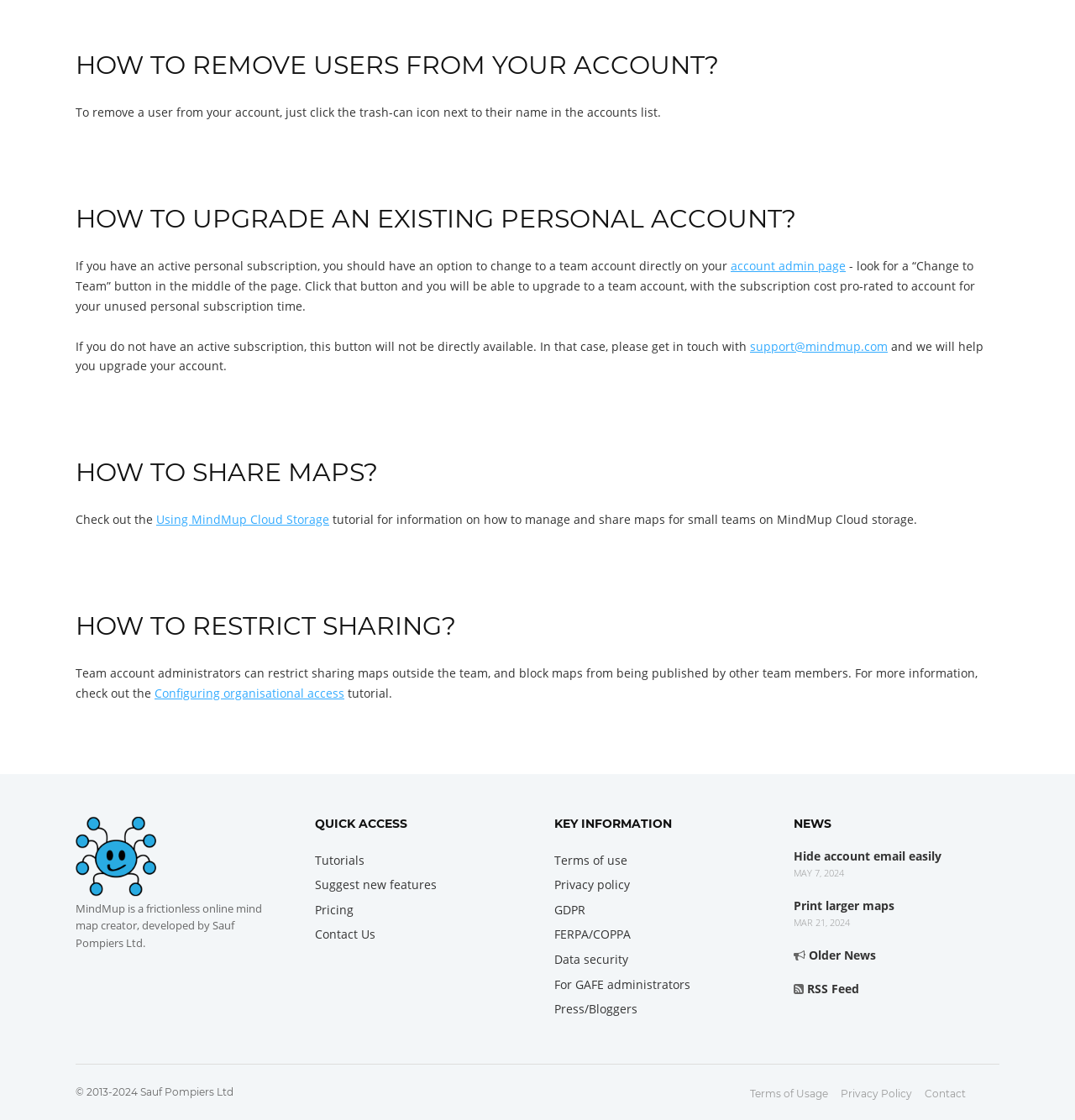Find the bounding box coordinates for the area you need to click to carry out the instruction: "Learn about 'Data security'". The coordinates should be four float numbers between 0 and 1, indicated as [left, top, right, bottom].

[0.516, 0.849, 0.584, 0.864]